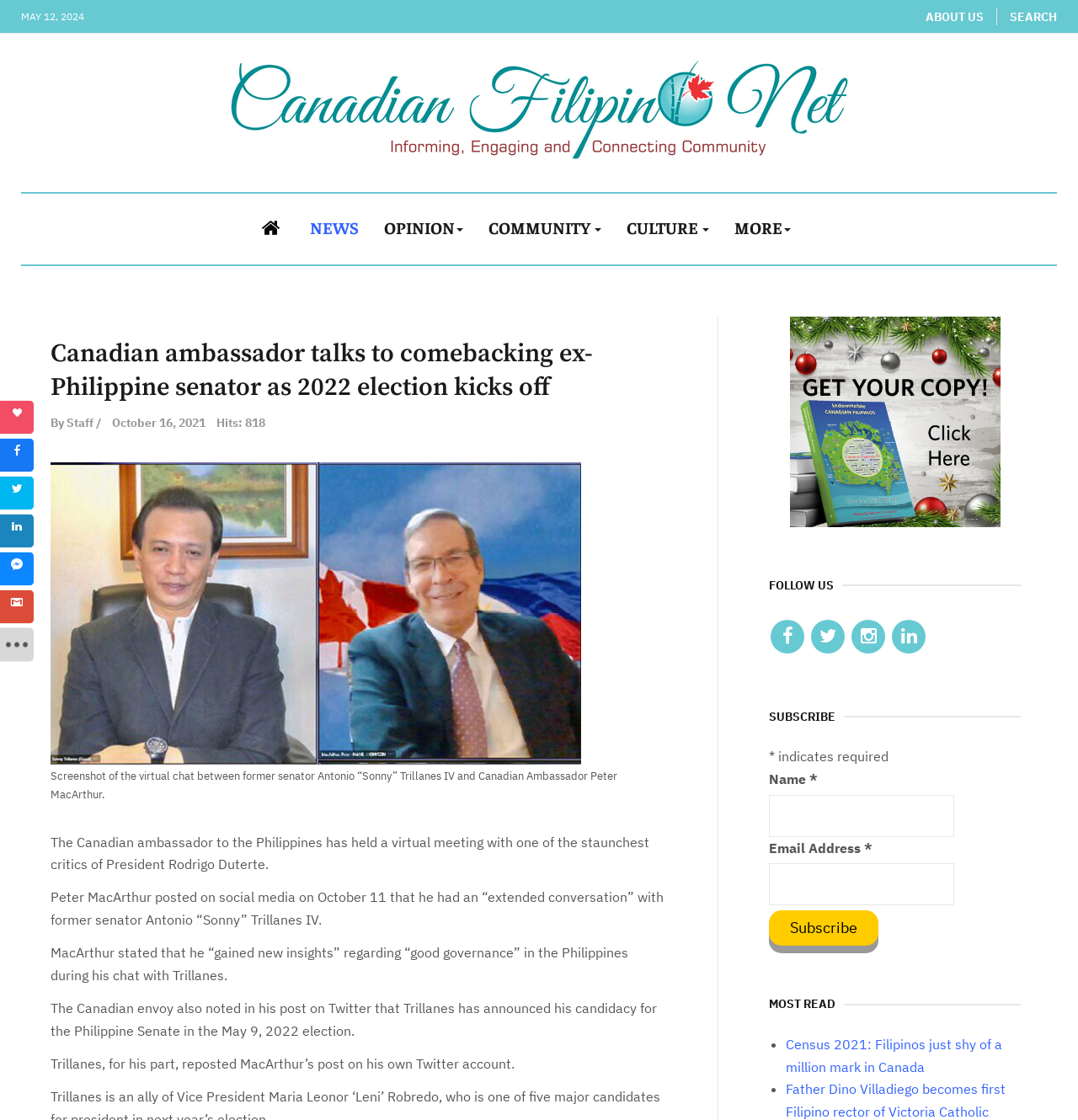Please find the bounding box coordinates of the clickable region needed to complete the following instruction: "Click the ABOUT US link". The bounding box coordinates must consist of four float numbers between 0 and 1, i.e., [left, top, right, bottom].

[0.859, 0.007, 0.912, 0.022]